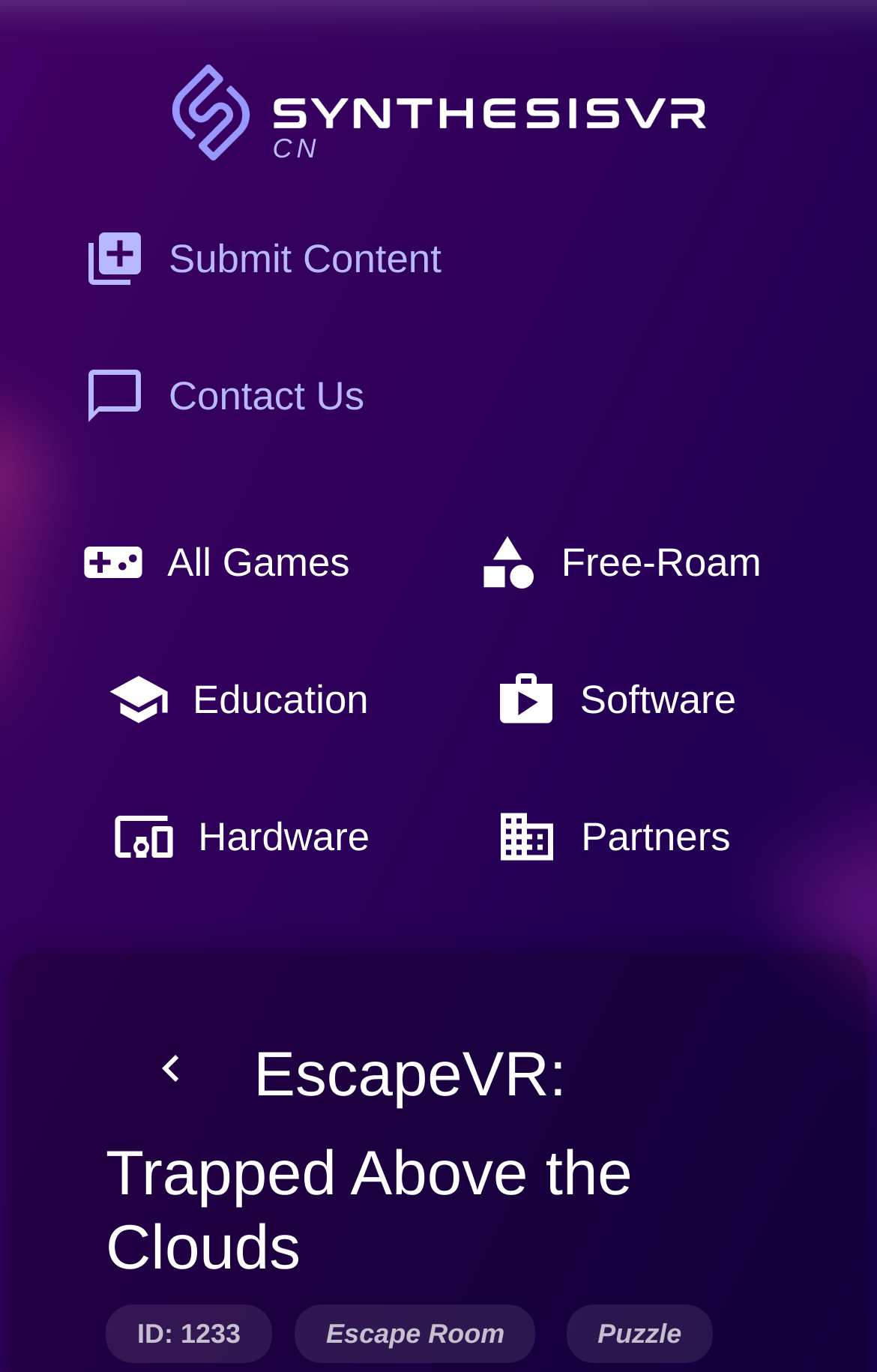What type of games are available?
Provide a detailed and well-explained answer to the question.

The types of games available can be found at the bottom of the webpage, where there are links to 'Escape Room' and 'Puzzle'.